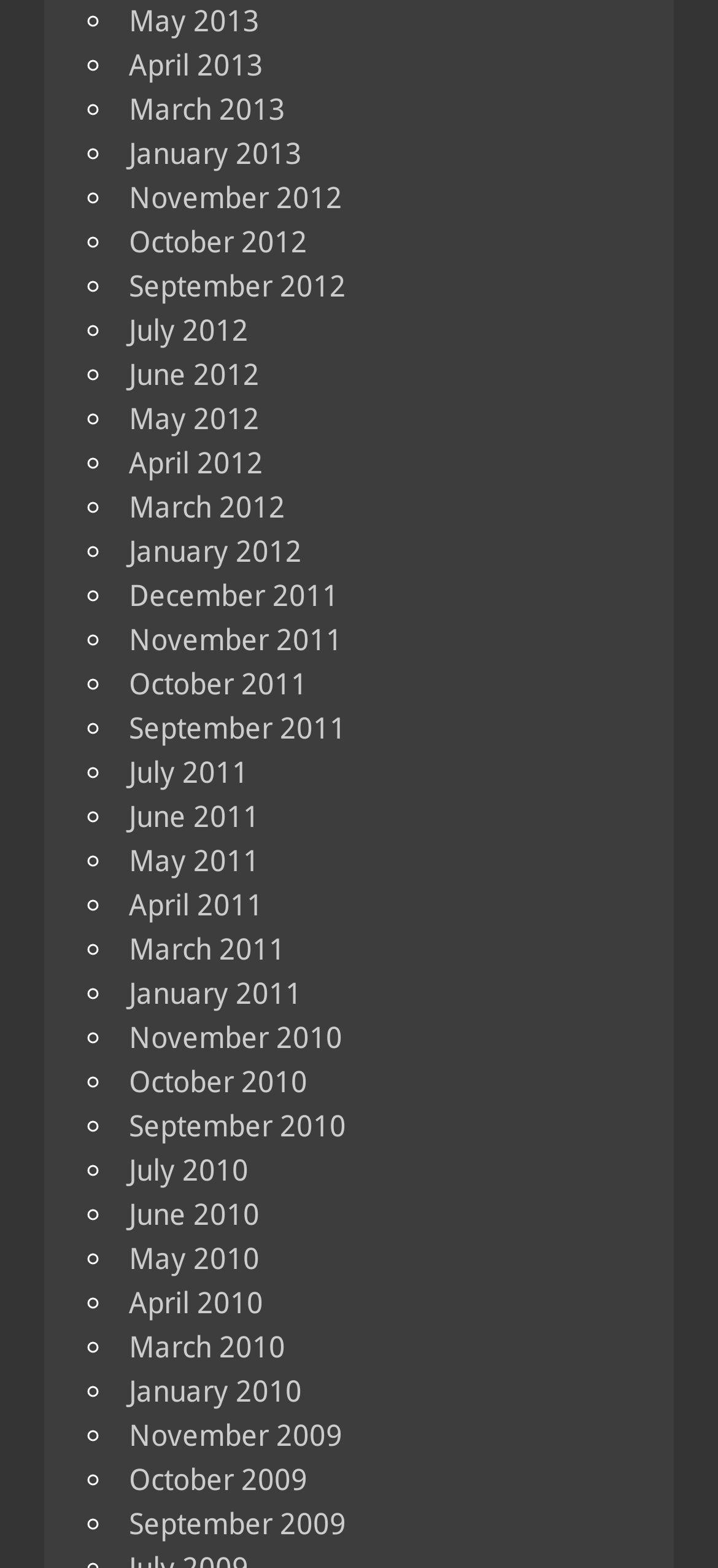What is the most recent month listed?
Refer to the image and answer the question using a single word or phrase.

May 2013